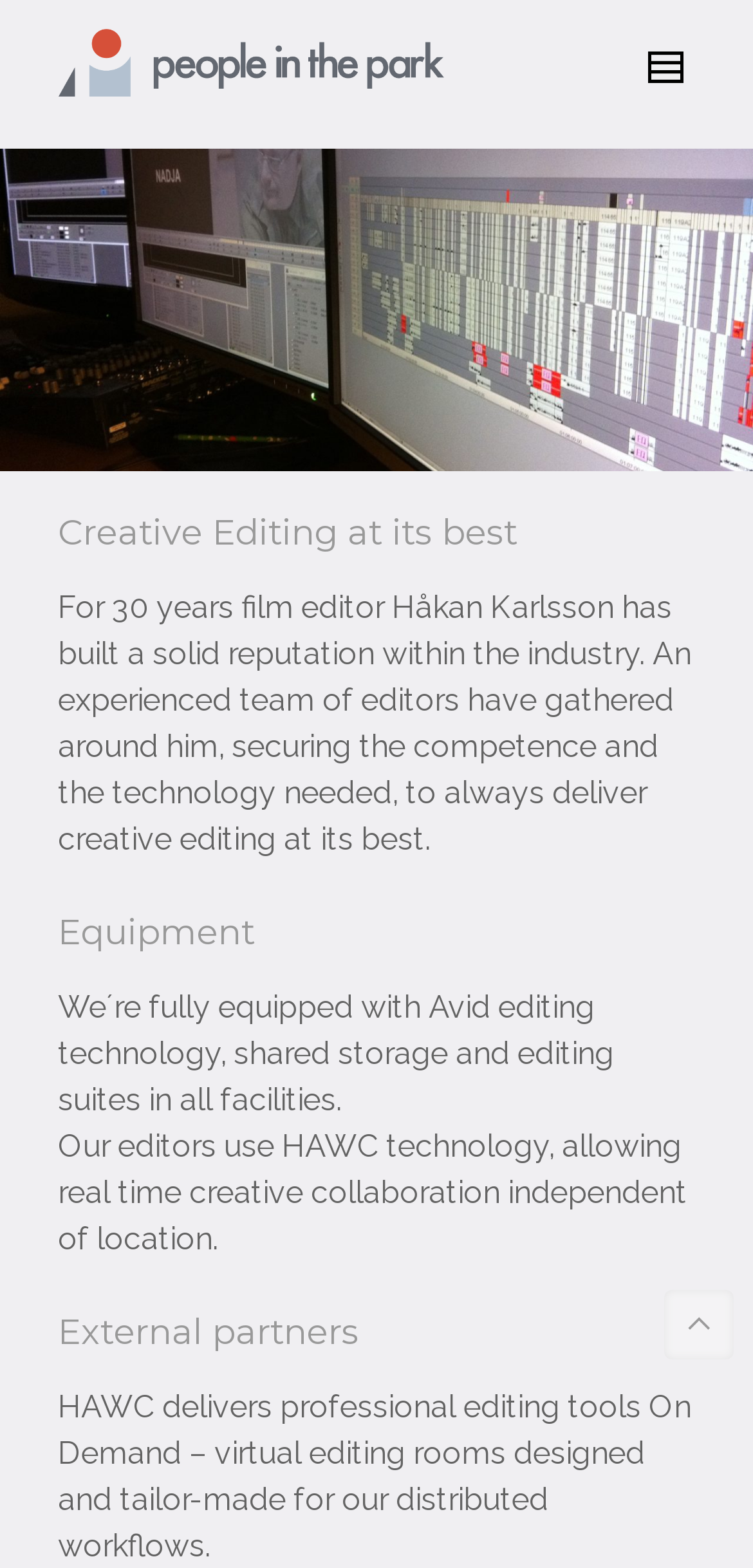What is the company name? Using the information from the screenshot, answer with a single word or phrase.

People in the Park productions